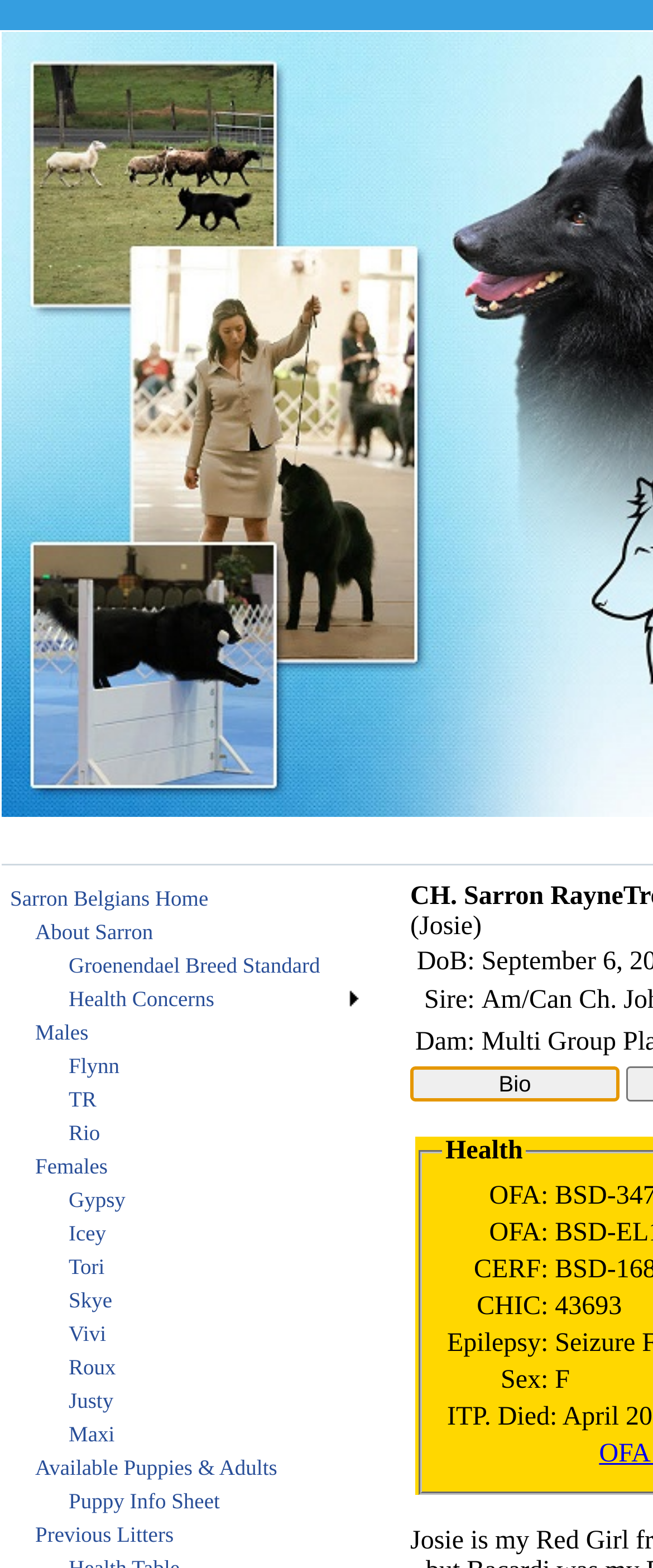Give a detailed account of the webpage.

This webpage is about Sarron Belgian Sheepdogs. At the top, there is a horizontal separator line. Below the separator, there is a menu bar with 17 menu items, including "Sarron Belgians Home", "About Sarron", "Groenendael Breed Standard", "Health Concerns", "Males", "Females", and others. Each menu item is a link.

Below the menu bar, there is a section with a button labeled "Bio". This section appears to be focused on a specific dog, with several tables containing information about the dog's date of birth, sire, dam, OFA (Orthopedic Foundation for Animals) certification, CERF (Canine Eye Registration Foundation) certification, CHIC (Canine Health Information Center) certification, epilepsy status, and sex.